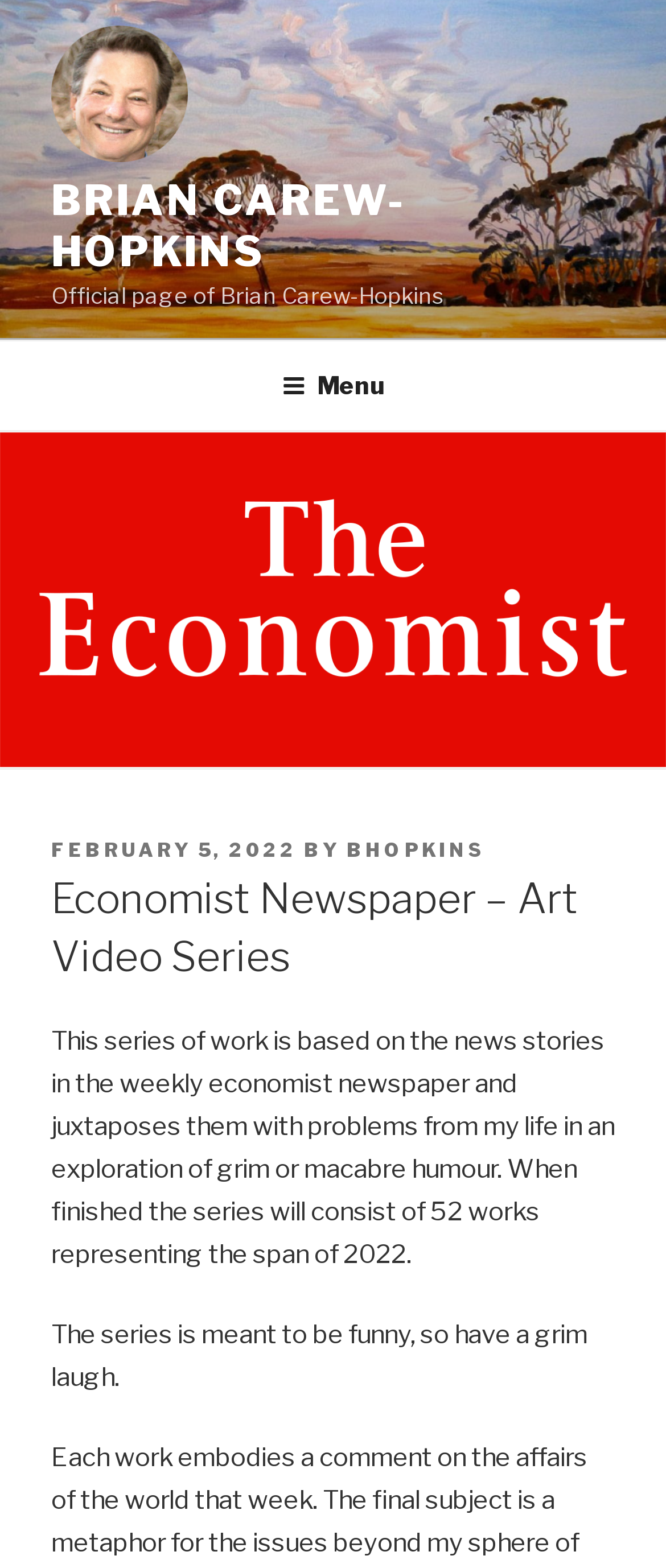Reply to the question below using a single word or brief phrase:
What is the theme of the series?

News stories and personal life